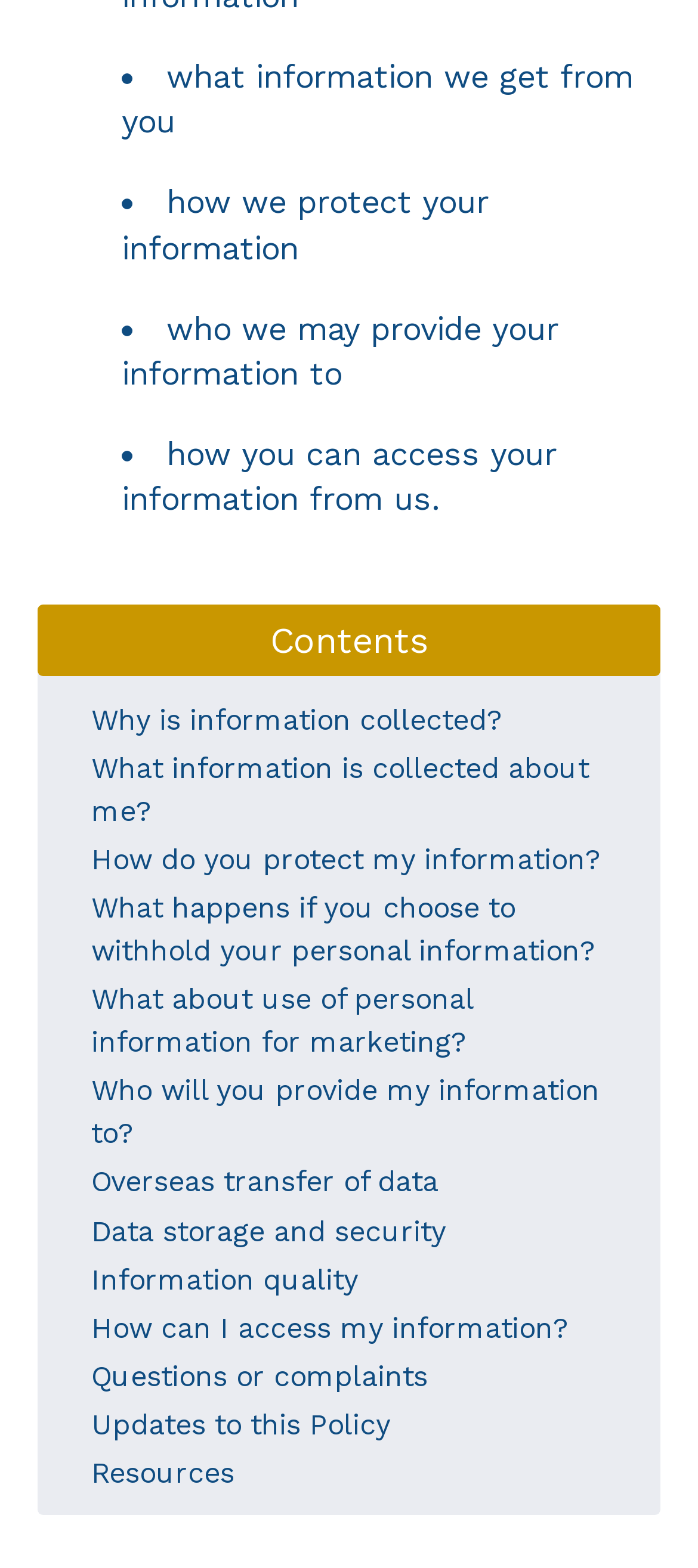Using the format (top-left x, top-left y, bottom-right x, bottom-right y), and given the element description, identify the bounding box coordinates within the screenshot: Questions or complaints

[0.131, 0.867, 0.613, 0.889]